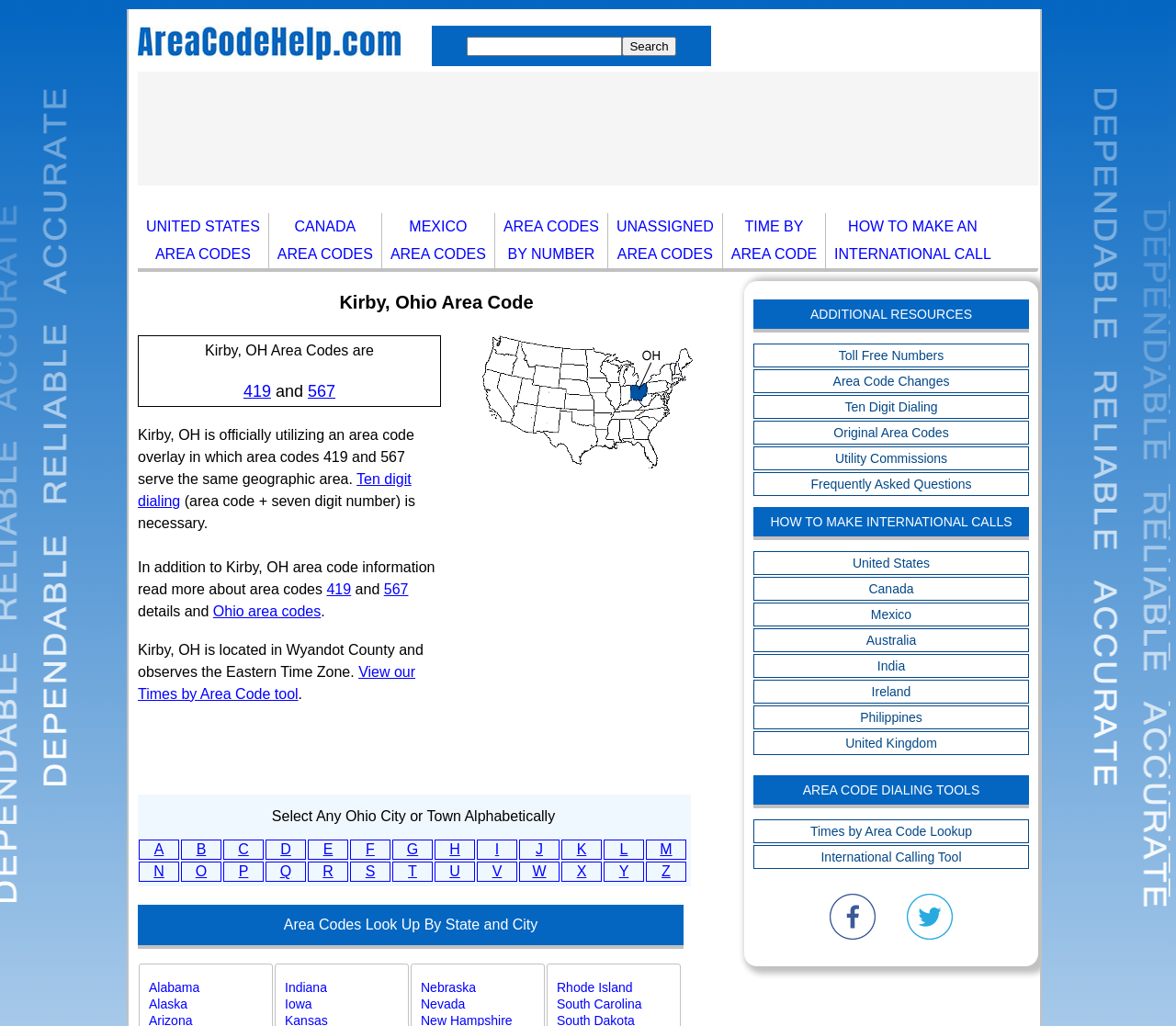Please provide a comprehensive answer to the question based on the screenshot: What is the county where Kirby, Ohio is located?

The county where Kirby, Ohio is located is mentioned in the webpage as Wyandot County, which is stated in the sentence 'Kirby, OH is located in Wyandot County and observes the Eastern Time Zone'.